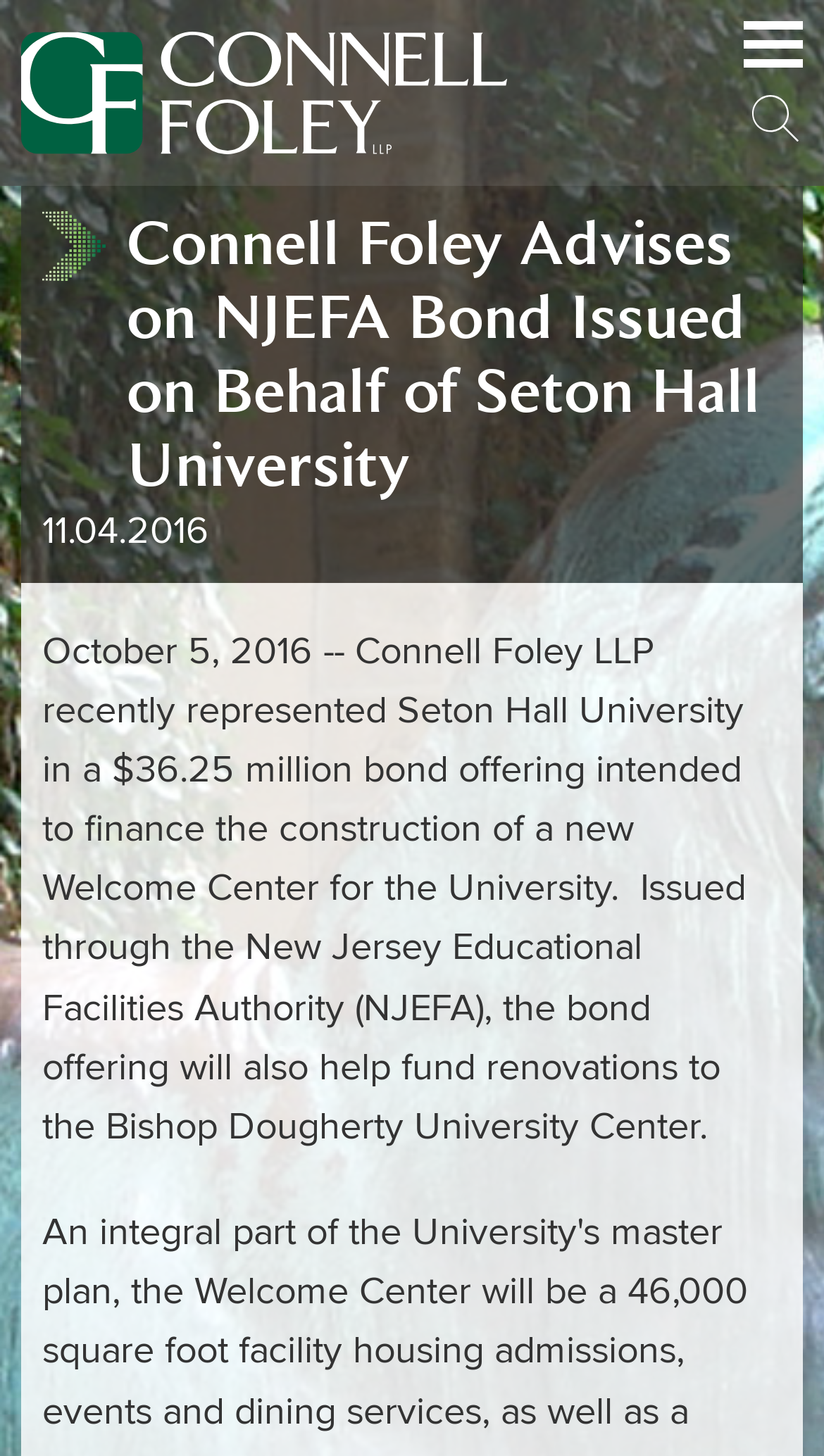What is the amount of the bond offering?
Provide a detailed and well-explained answer to the question.

I found the answer by reading the StaticText element with the text '...a $36.25 million bond offering...' which is located in the middle of the webpage, and it mentions the amount of the bond offering.